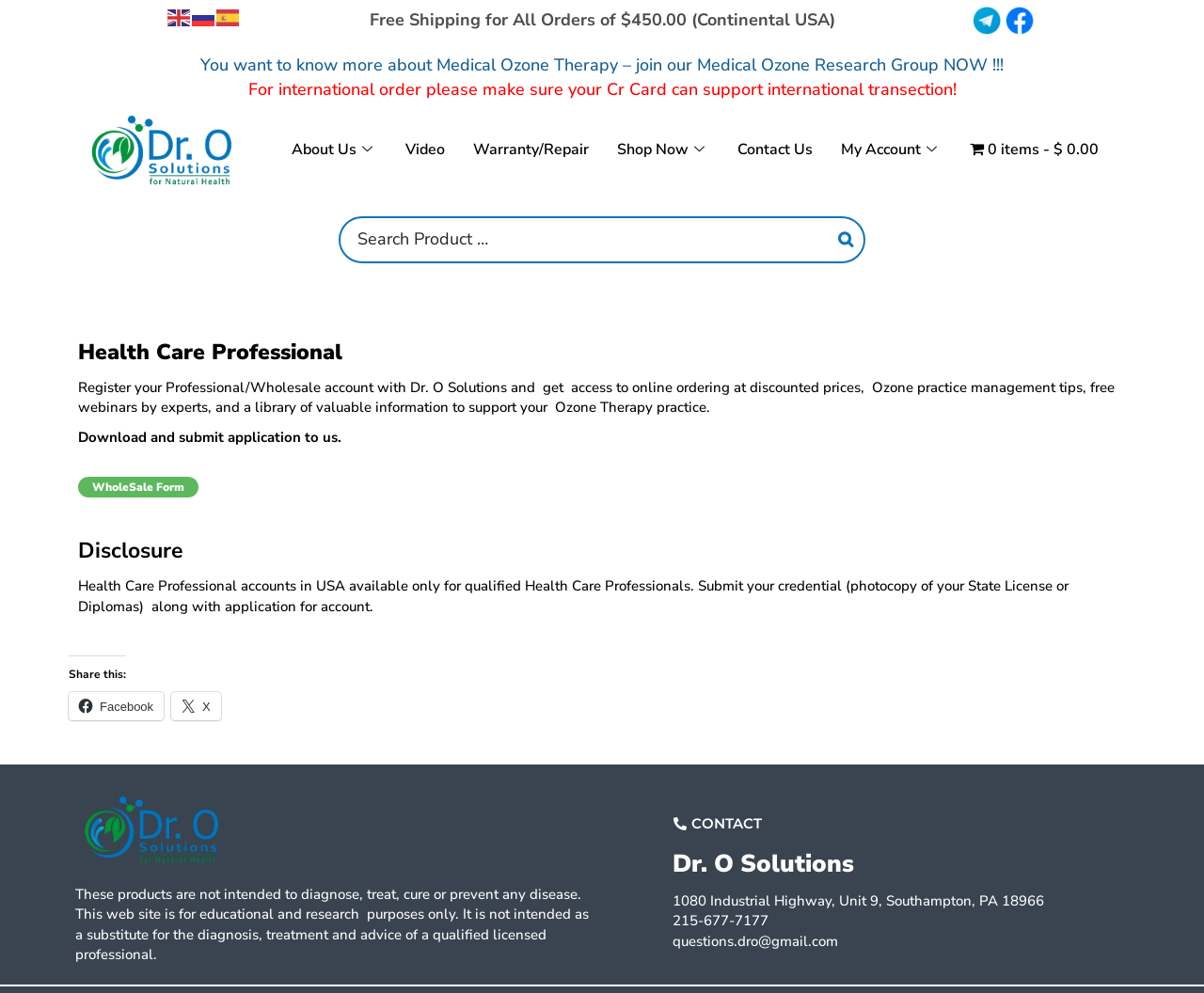Please find the bounding box coordinates for the clickable element needed to perform this instruction: "Search for ozone products".

[0.281, 0.218, 0.719, 0.265]